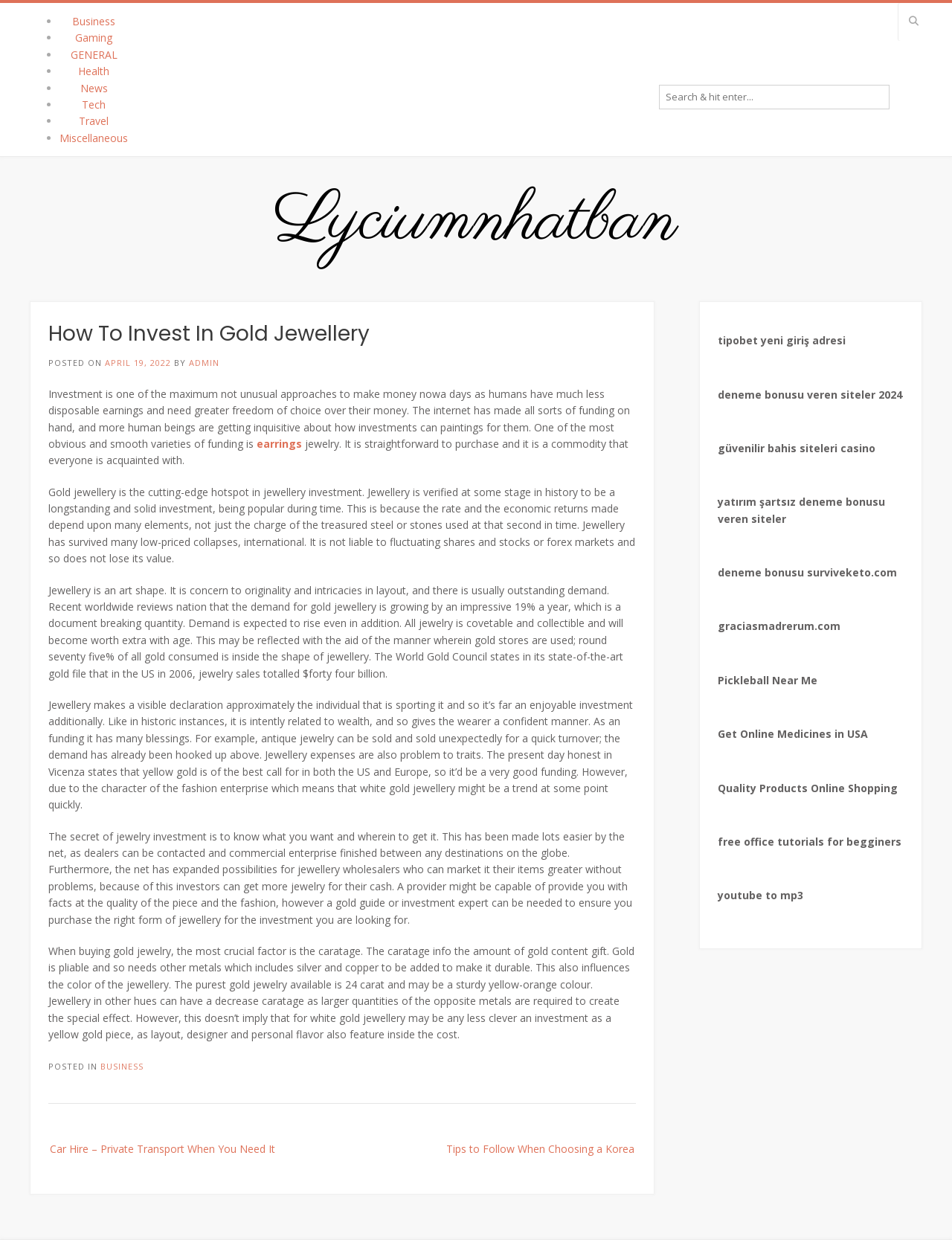Please find the bounding box coordinates of the clickable region needed to complete the following instruction: "Search for something". The bounding box coordinates must consist of four float numbers between 0 and 1, i.e., [left, top, right, bottom].

[0.692, 0.068, 0.934, 0.087]